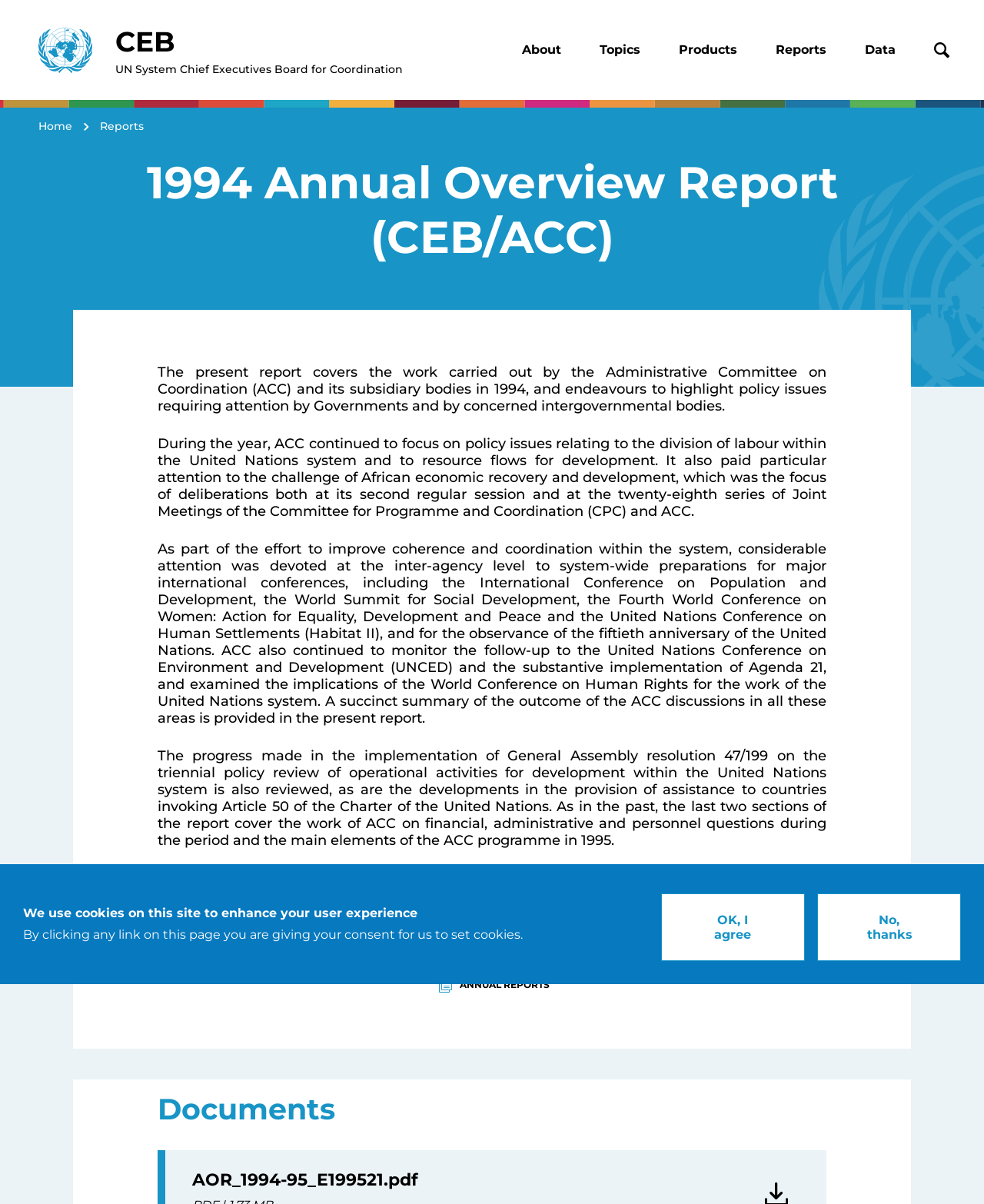Locate the bounding box coordinates of the UI element described by: "OK, I agree". The bounding box coordinates should consist of four float numbers between 0 and 1, i.e., [left, top, right, bottom].

[0.672, 0.742, 0.818, 0.798]